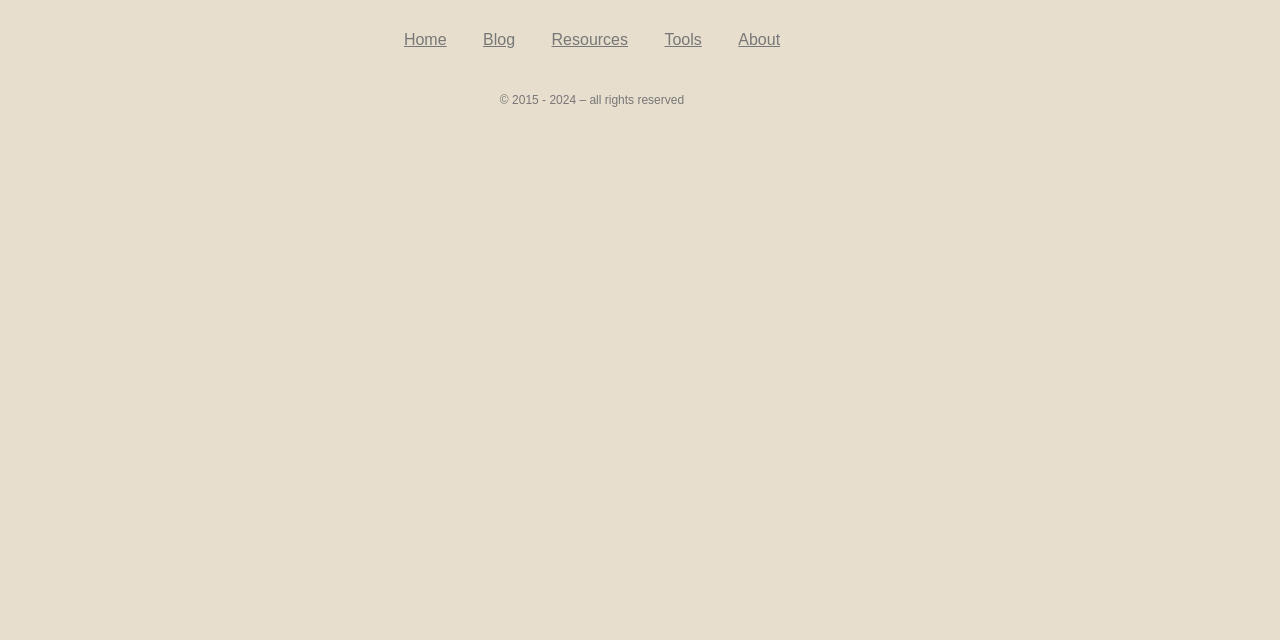Calculate the bounding box coordinates for the UI element based on the following description: "About". Ensure the coordinates are four float numbers between 0 and 1, i.e., [left, top, right, bottom].

[0.564, 0.049, 0.622, 0.076]